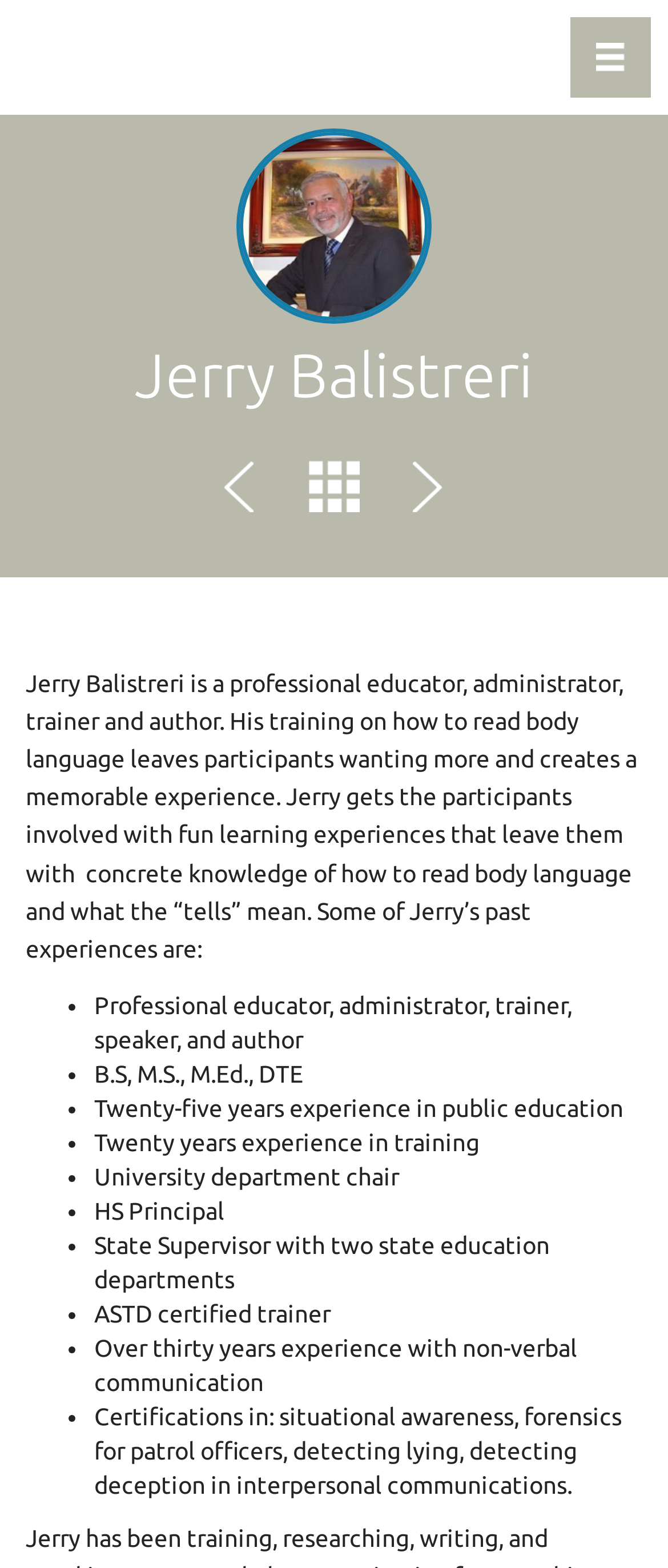Please determine the bounding box coordinates for the element with the description: "Toggle navigation".

[0.854, 0.011, 0.974, 0.062]